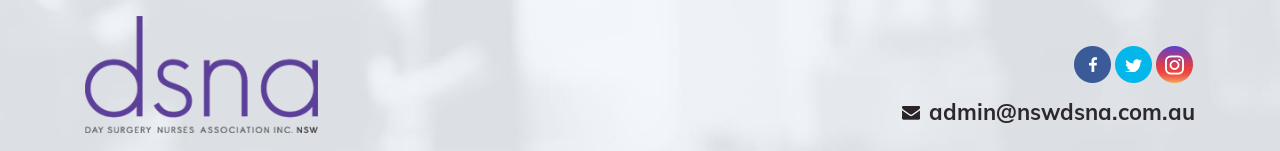What is the email address for contact purposes?
Could you answer the question in a detailed manner, providing as much information as possible?

The email address 'admin@nswdsna.com.au' is visible on the right-hand side of the image, accompanying the social media icons for Facebook, Twitter, and Instagram.